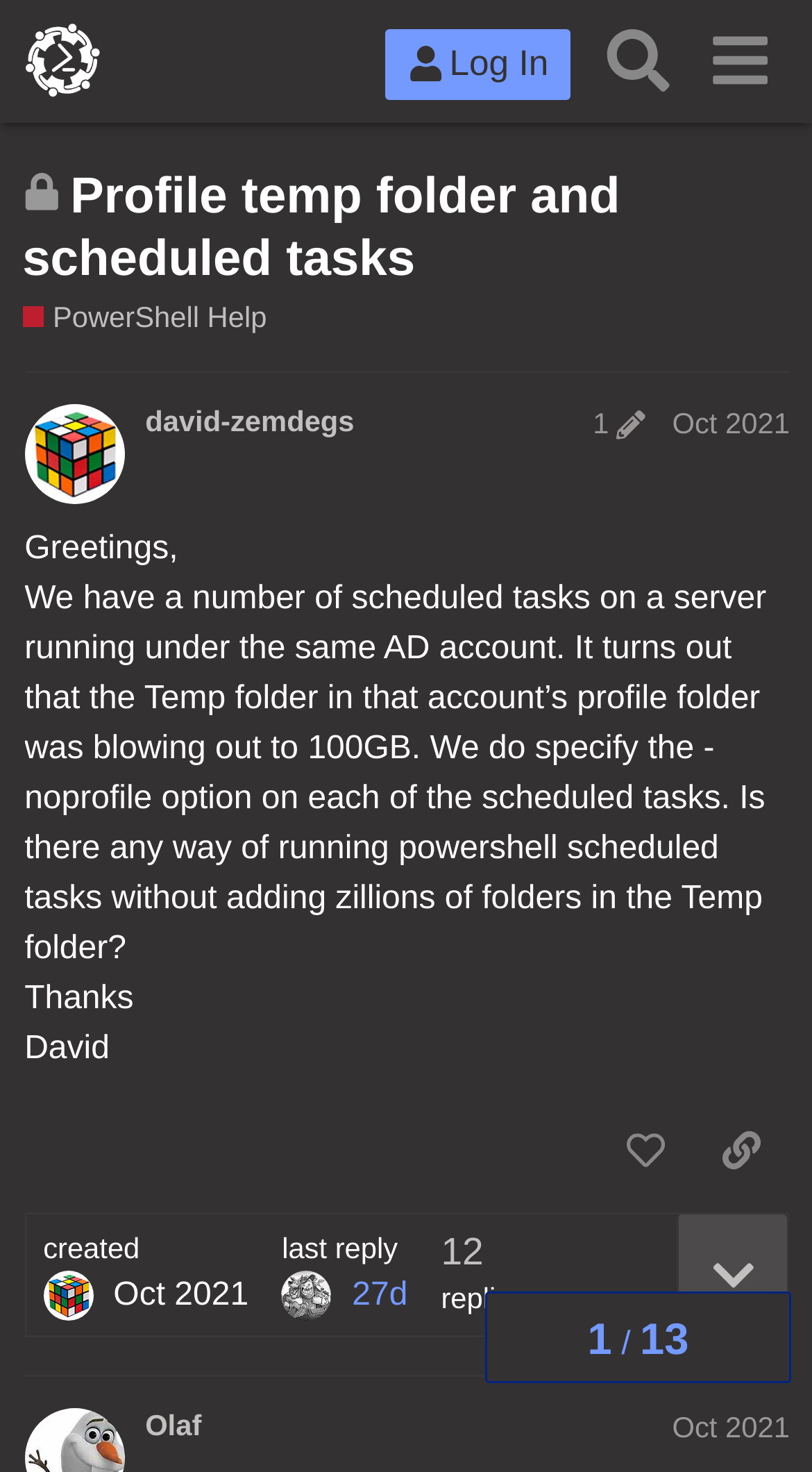Please mark the bounding box coordinates of the area that should be clicked to carry out the instruction: "Reply to the post by @Olaf".

[0.179, 0.957, 0.973, 0.984]